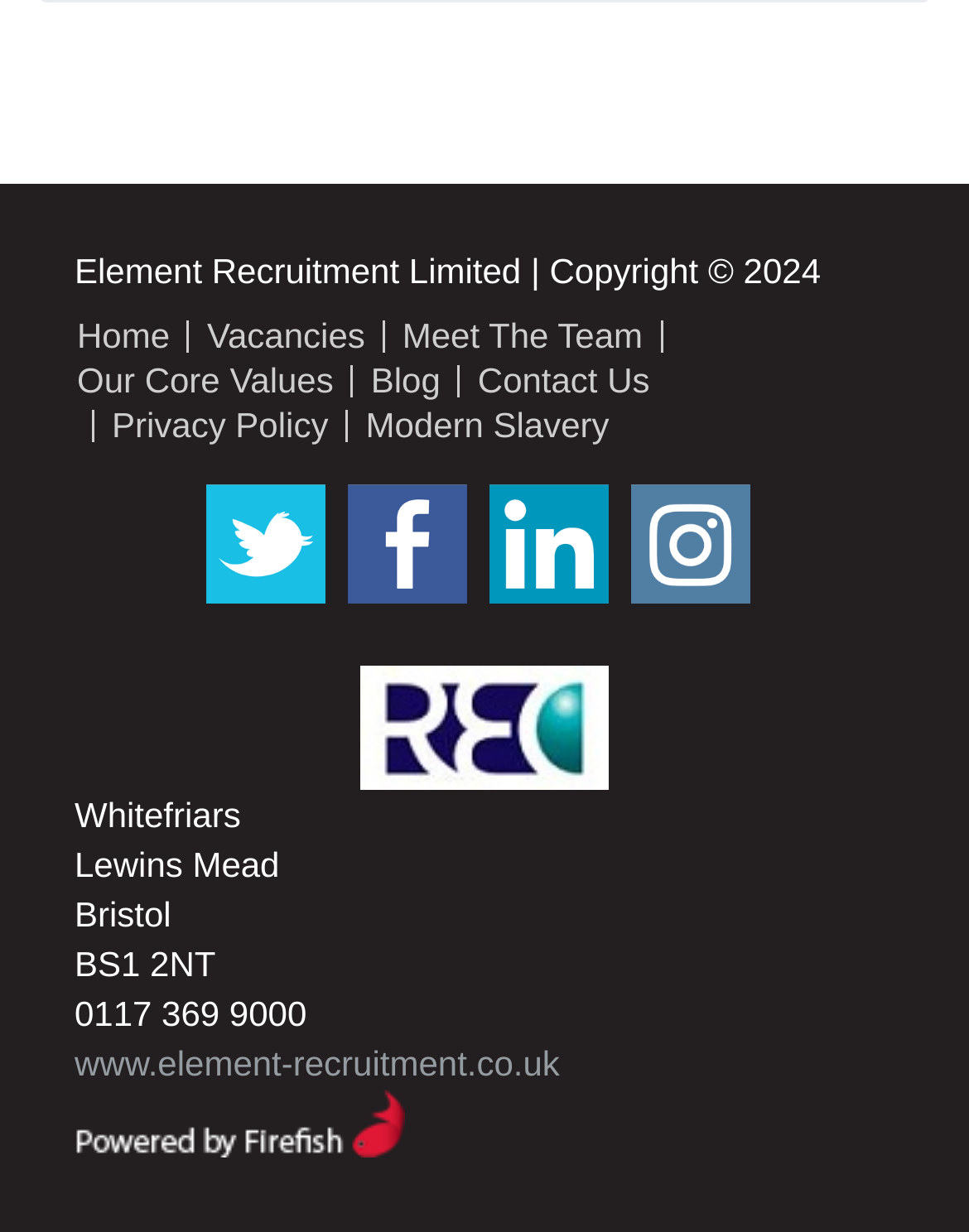What is the name of the recruitment software used by the company?
Deliver a detailed and extensive answer to the question.

The name of the recruitment software used by the company can be found at the bottom of the webpage, where it is written in a link element as 'Recruitment Software - Firefish Software'.